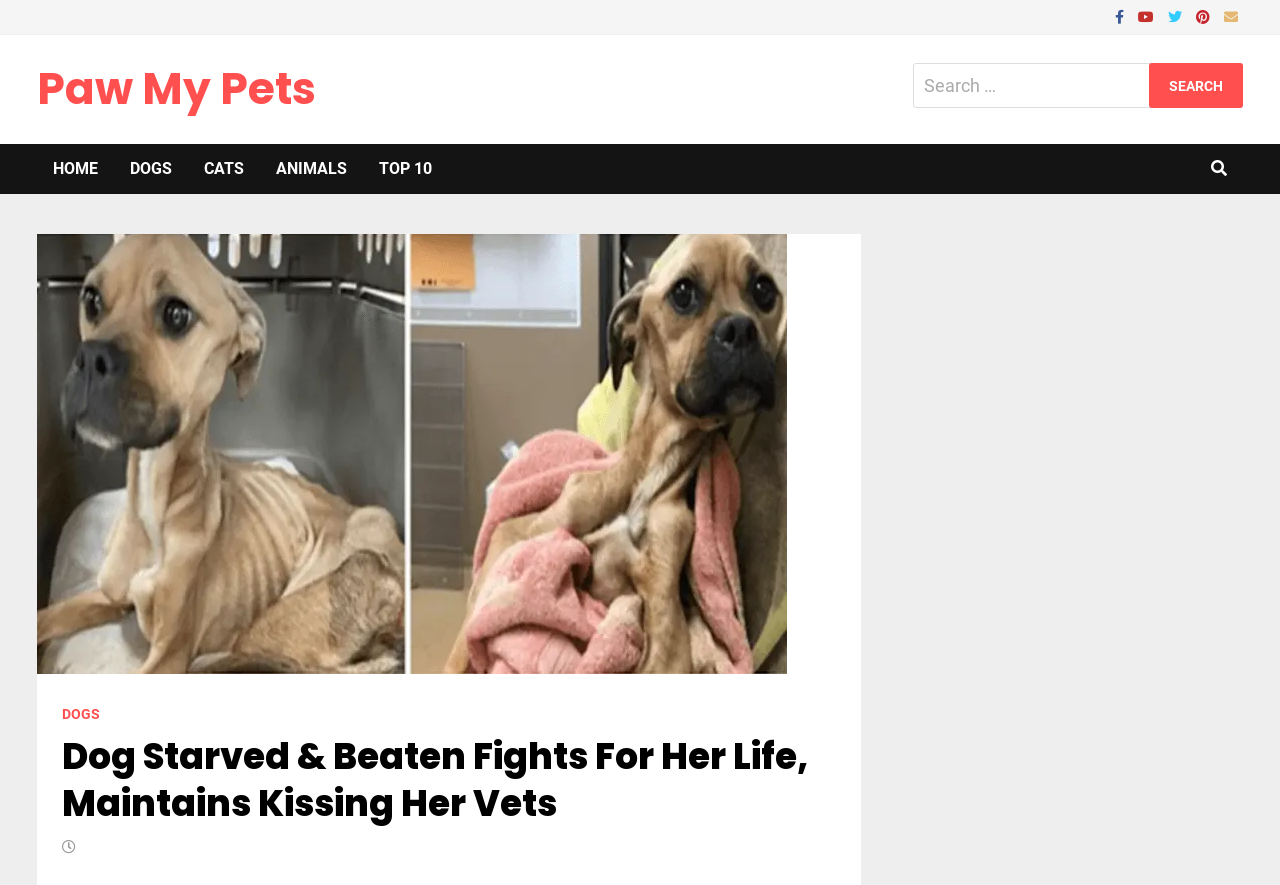What is the category of the article? Observe the screenshot and provide a one-word or short phrase answer.

DOGS